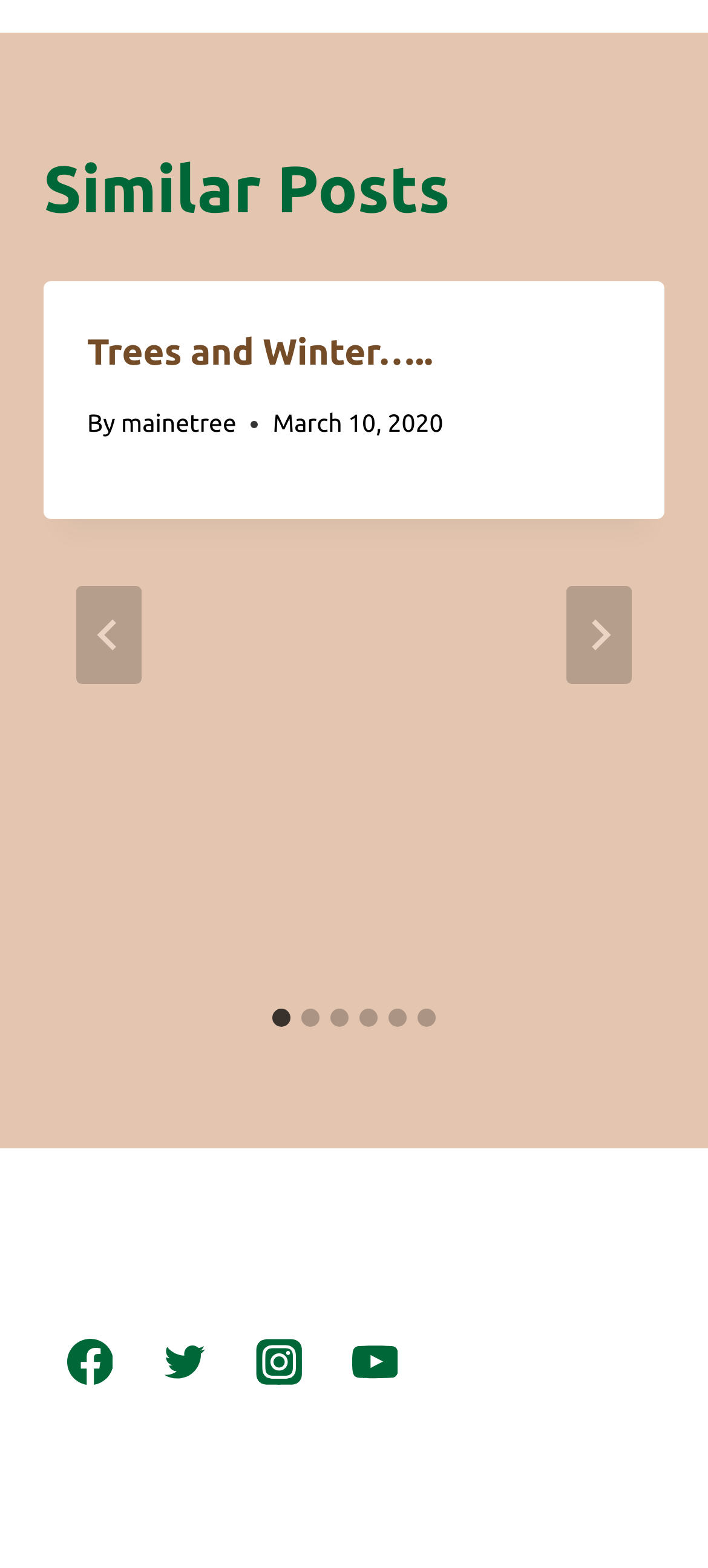How many slides are there in total? Look at the image and give a one-word or short phrase answer.

6